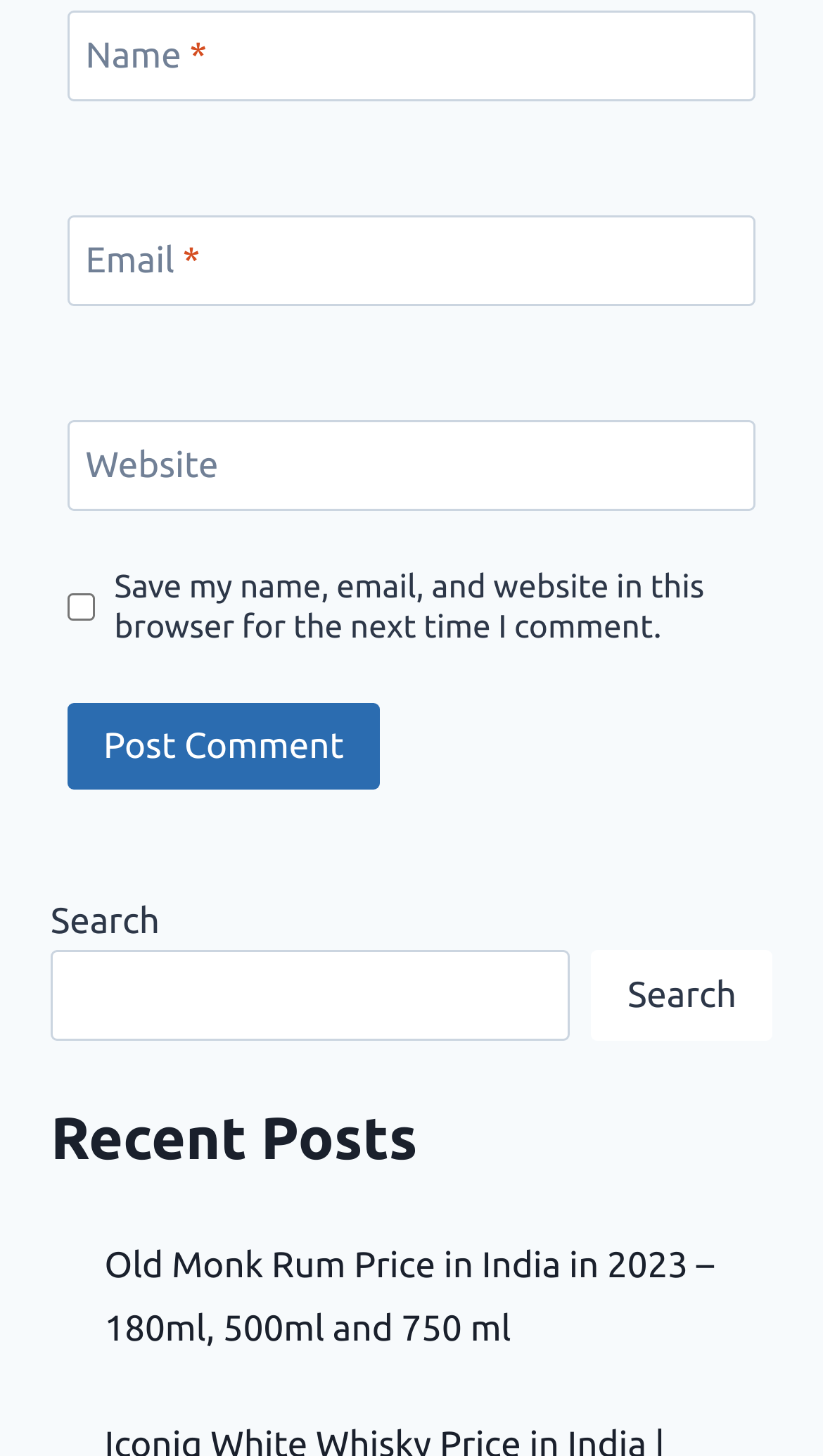Please identify the bounding box coordinates of the element's region that should be clicked to execute the following instruction: "Search for something". The bounding box coordinates must be four float numbers between 0 and 1, i.e., [left, top, right, bottom].

[0.062, 0.653, 0.693, 0.715]